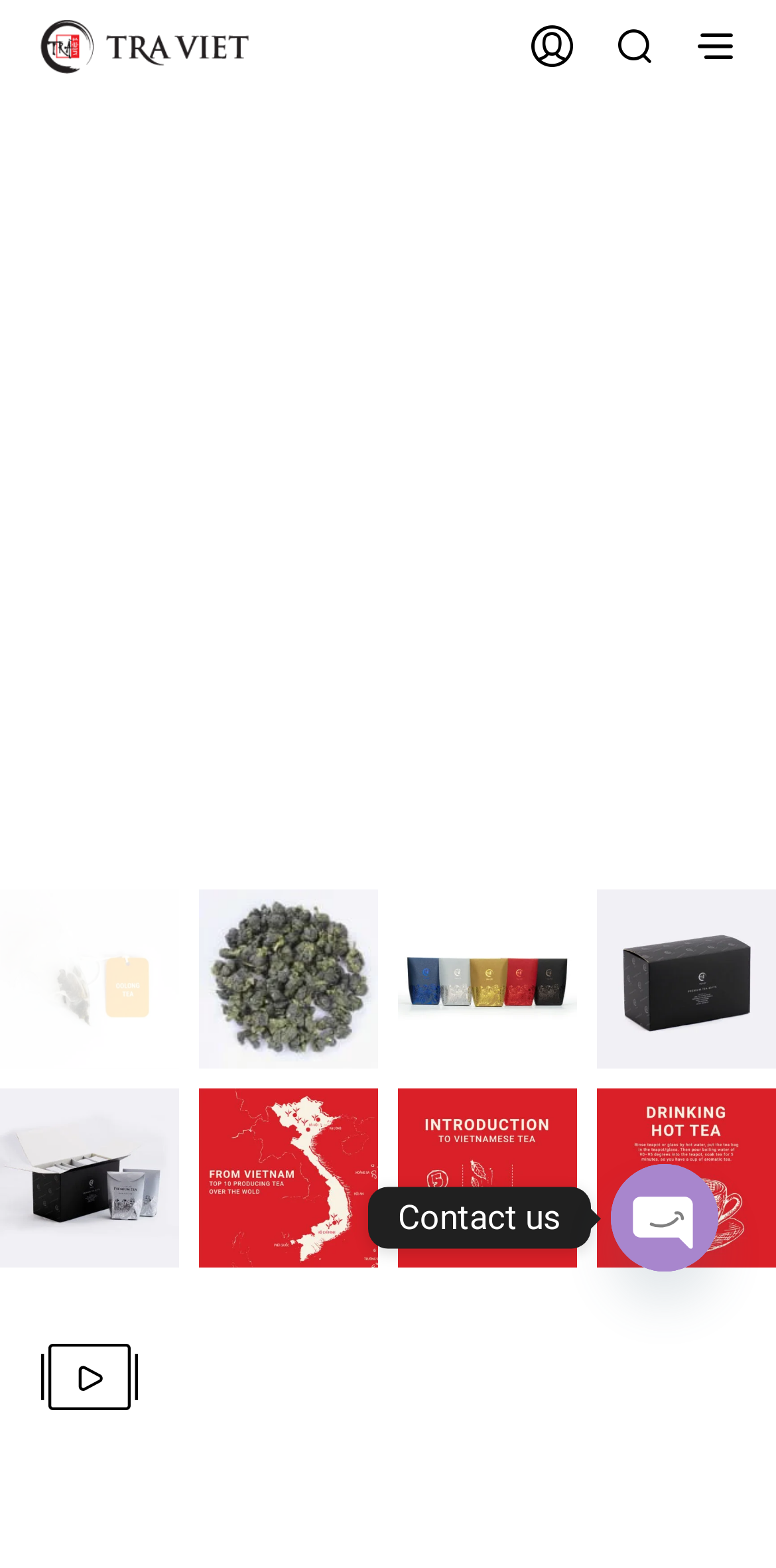What is the contact information provided on the webpage?
Answer the question with a detailed explanation, including all necessary information.

The webpage provides various contact options, including 'Phone', 'Whatsapp', 'Zalo', and a 'Contact Us' link, which can be used to get in touch with the website's representatives or customer support.